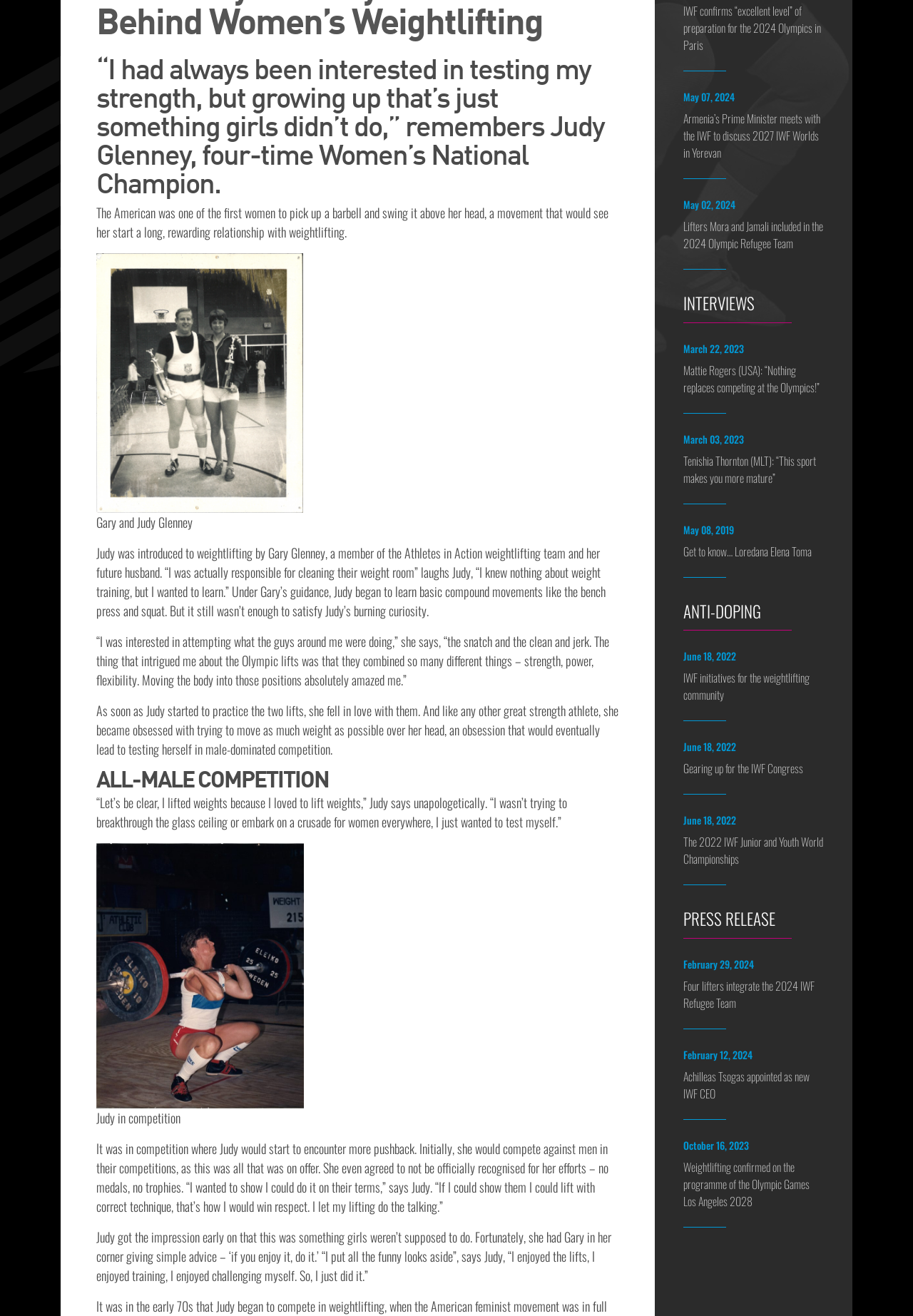For the following element description, predict the bounding box coordinates in the format (top-left x, top-left y, bottom-right x, bottom-right y). All values should be floating point numbers between 0 and 1. Description: Refugees

[0.0, 0.029, 1.0, 0.056]